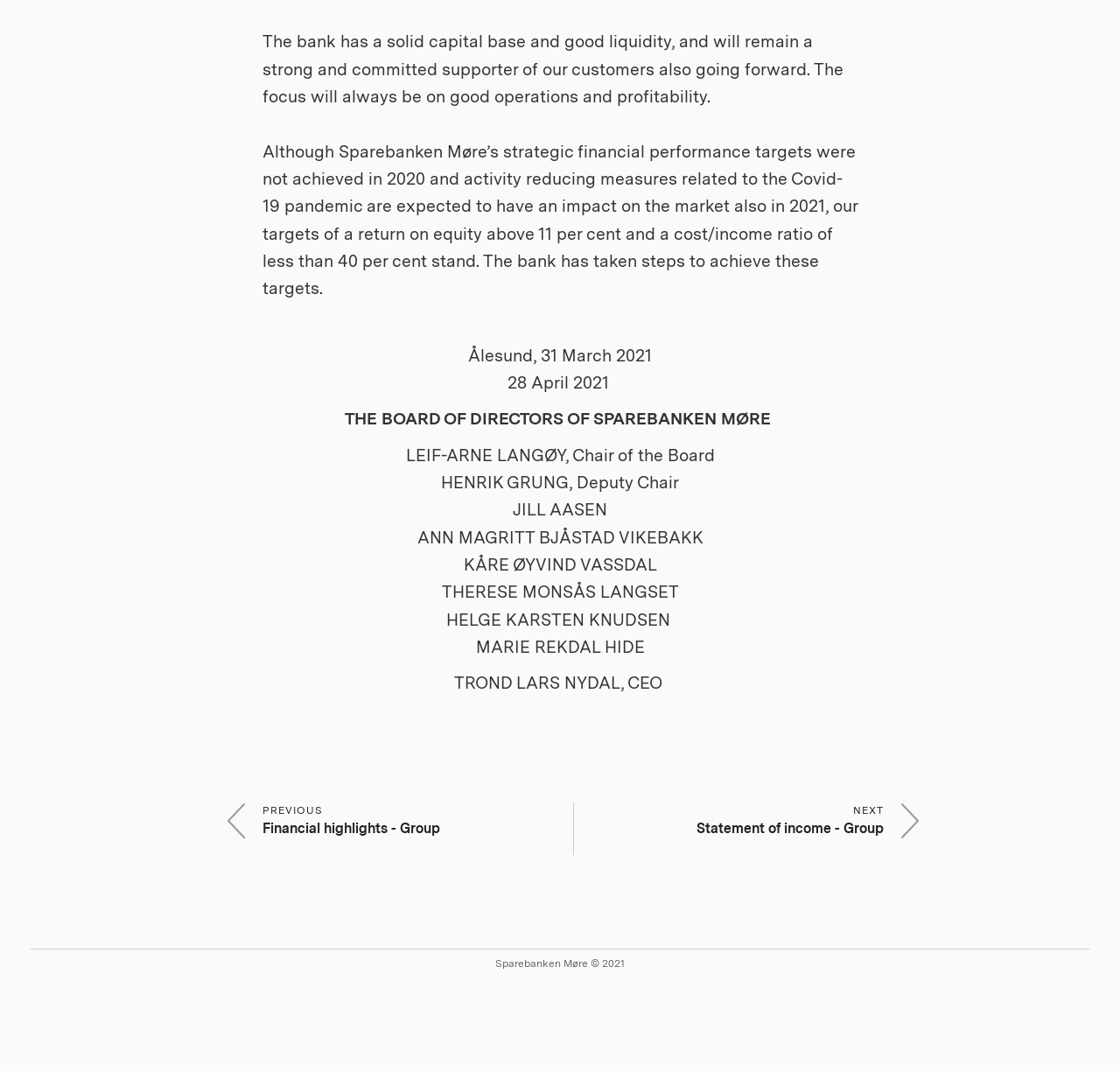Identify the bounding box coordinates for the UI element described as: "PREVIOUSFinancial highlights - Group". The coordinates should be provided as four floats between 0 and 1: [left, top, right, bottom].

[0.234, 0.748, 0.498, 0.782]